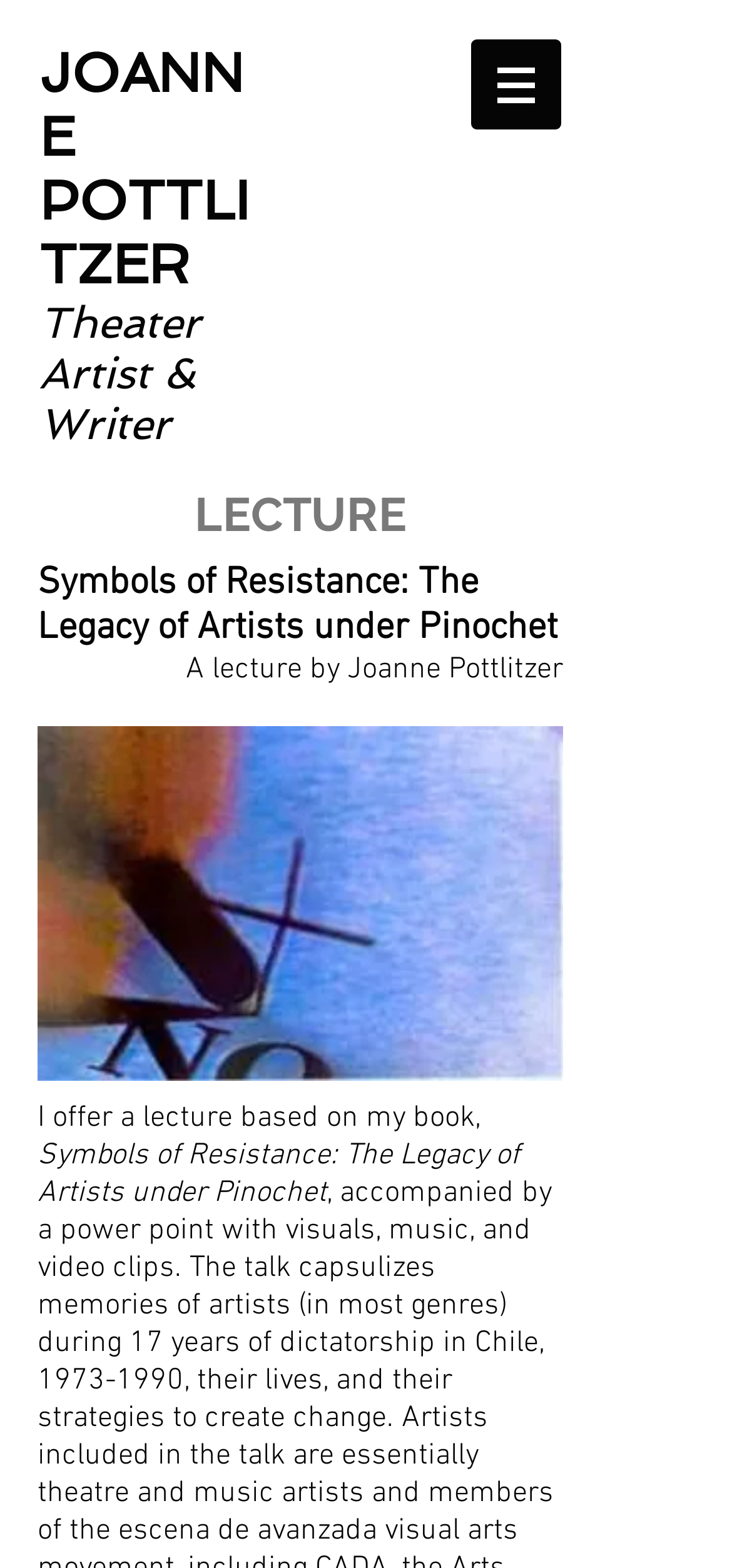What is the time period mentioned in the lecture?
Using the image provided, answer with just one word or phrase.

1973-1990